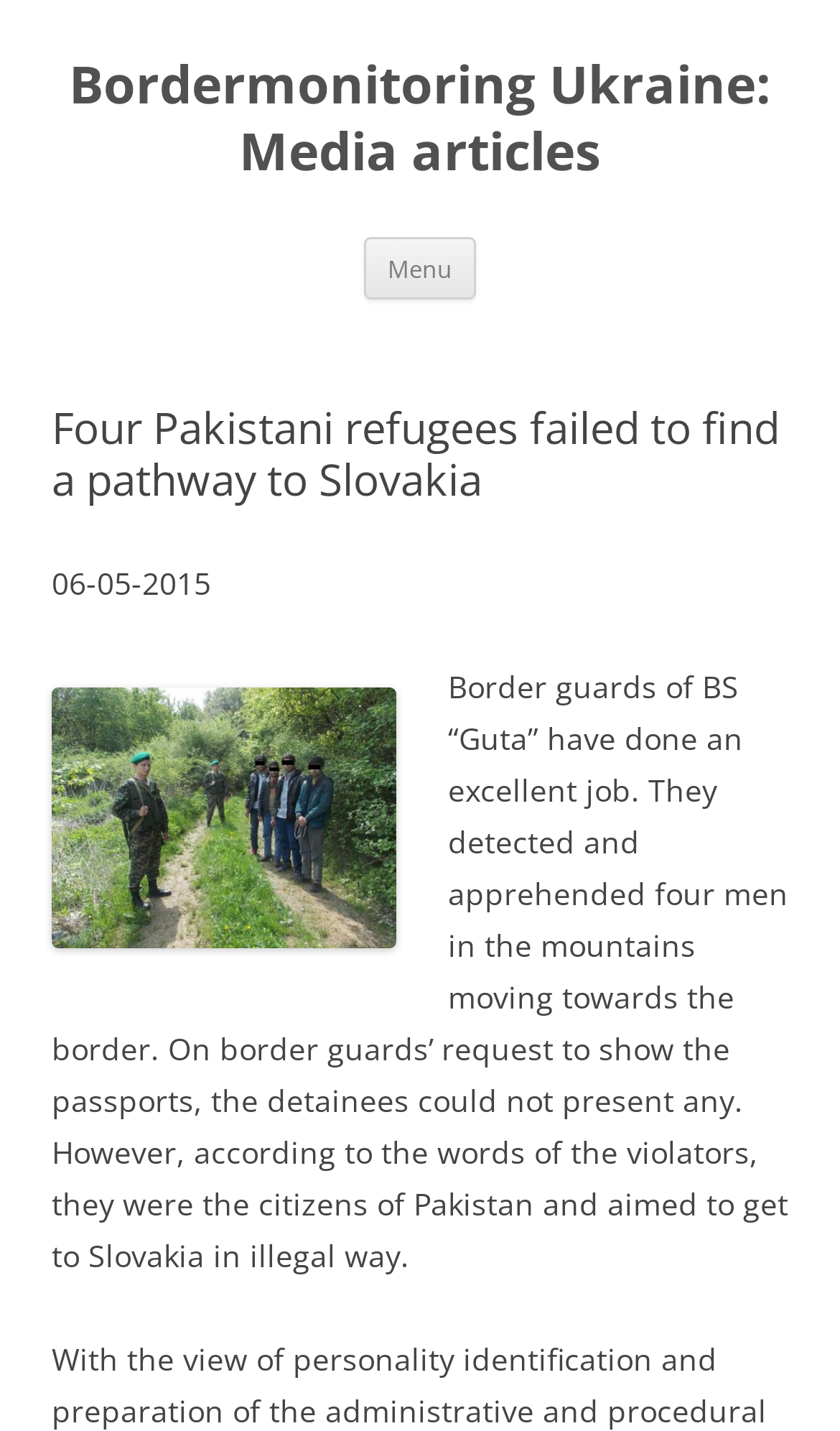From the details in the image, provide a thorough response to the question: What is the nationality of the refugees?

Based on the text content of the webpage, specifically the sentence 'However, according to the words of the violators, they were the citizens of Pakistan and aimed to get to Slovakia in illegal way.', we can infer that the refugees are Pakistani.